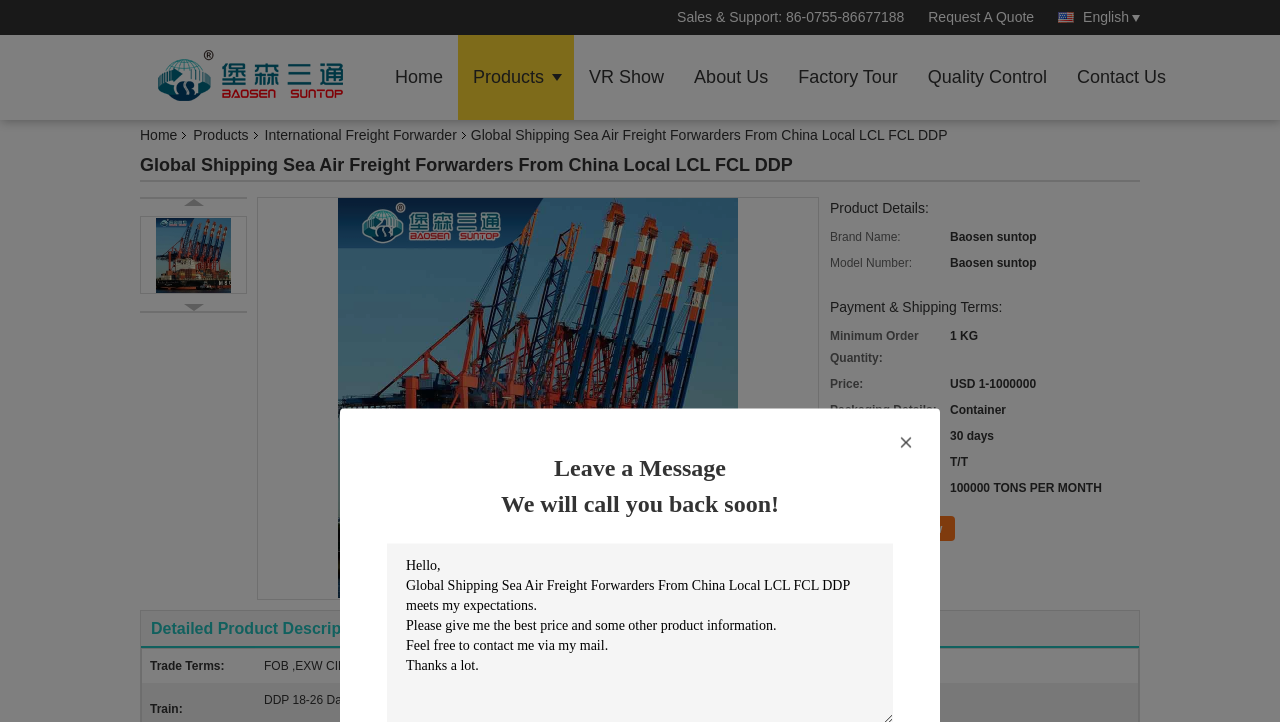Refer to the image and provide a thorough answer to this question:
What is the company name?

I found the company name by looking at the image element with the description 'Shenzhen Bao Sen Suntop Logistics Co., Ltd' which is located at the top left of the webpage.